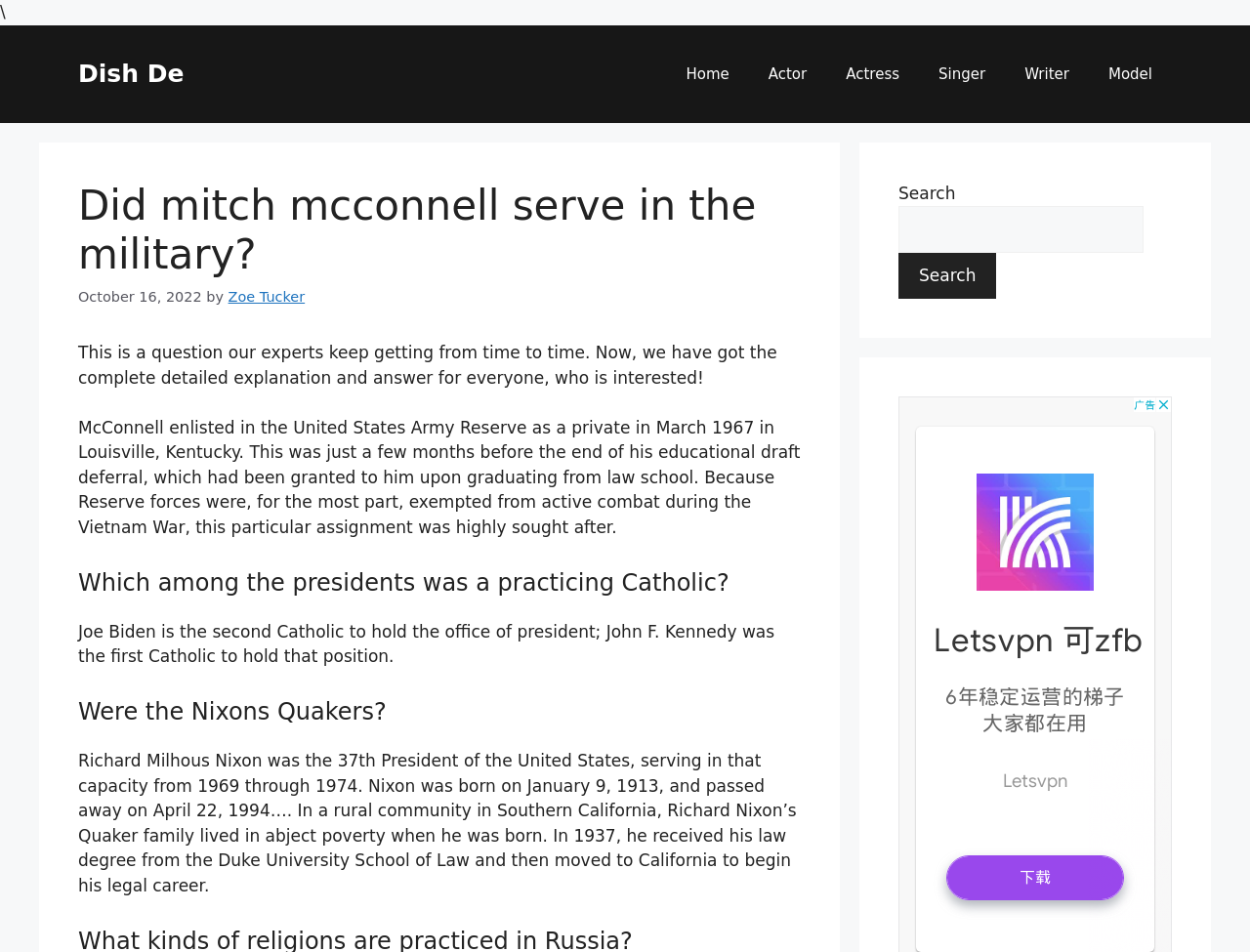Locate the bounding box coordinates of the clickable region to complete the following instruction: "Click the 'CONTACT ME' link."

None